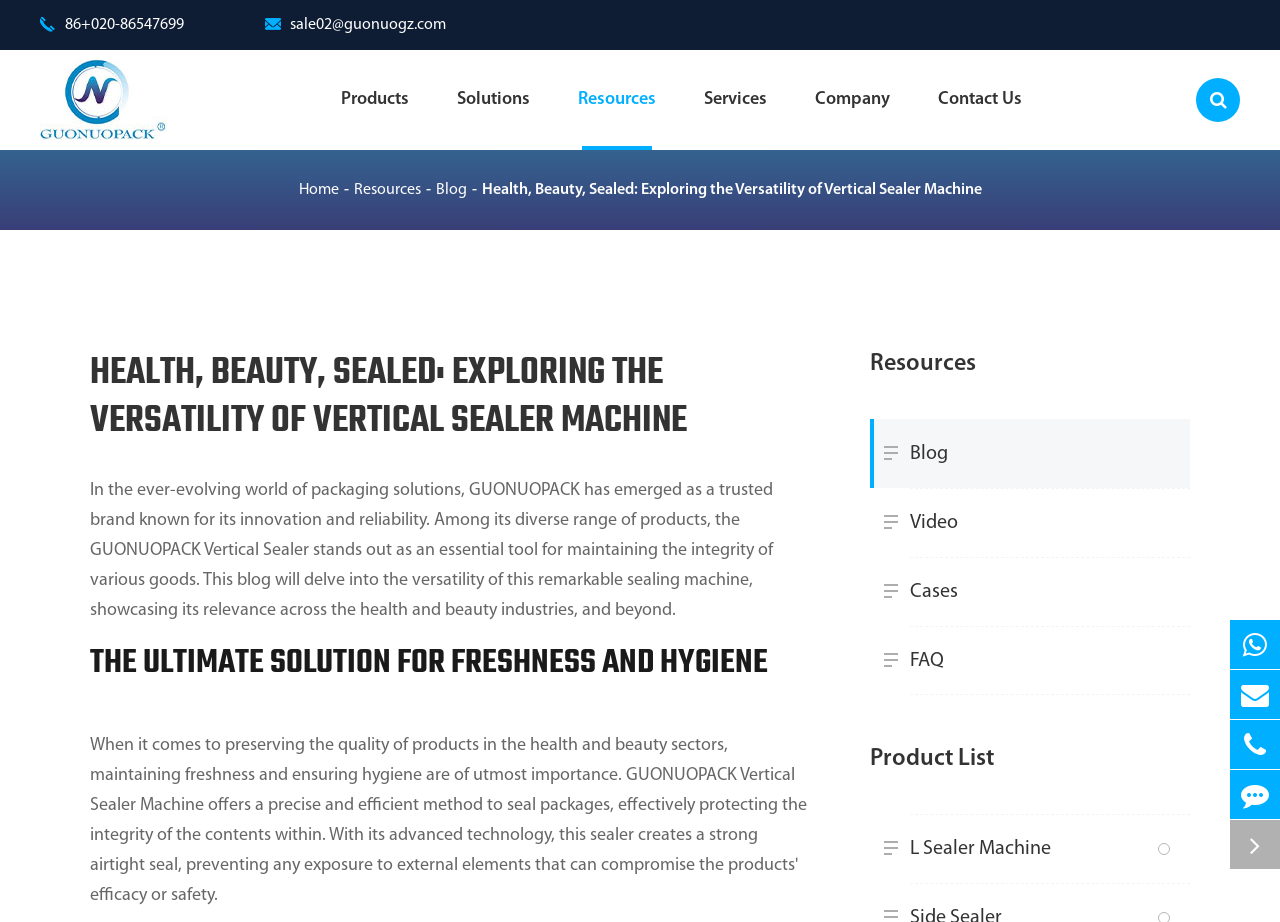Determine the title of the webpage and give its text content.

HEALTH, BEAUTY, SEALED: EXPLORING THE VERSATILITY OF VERTICAL SEALER MACHINE